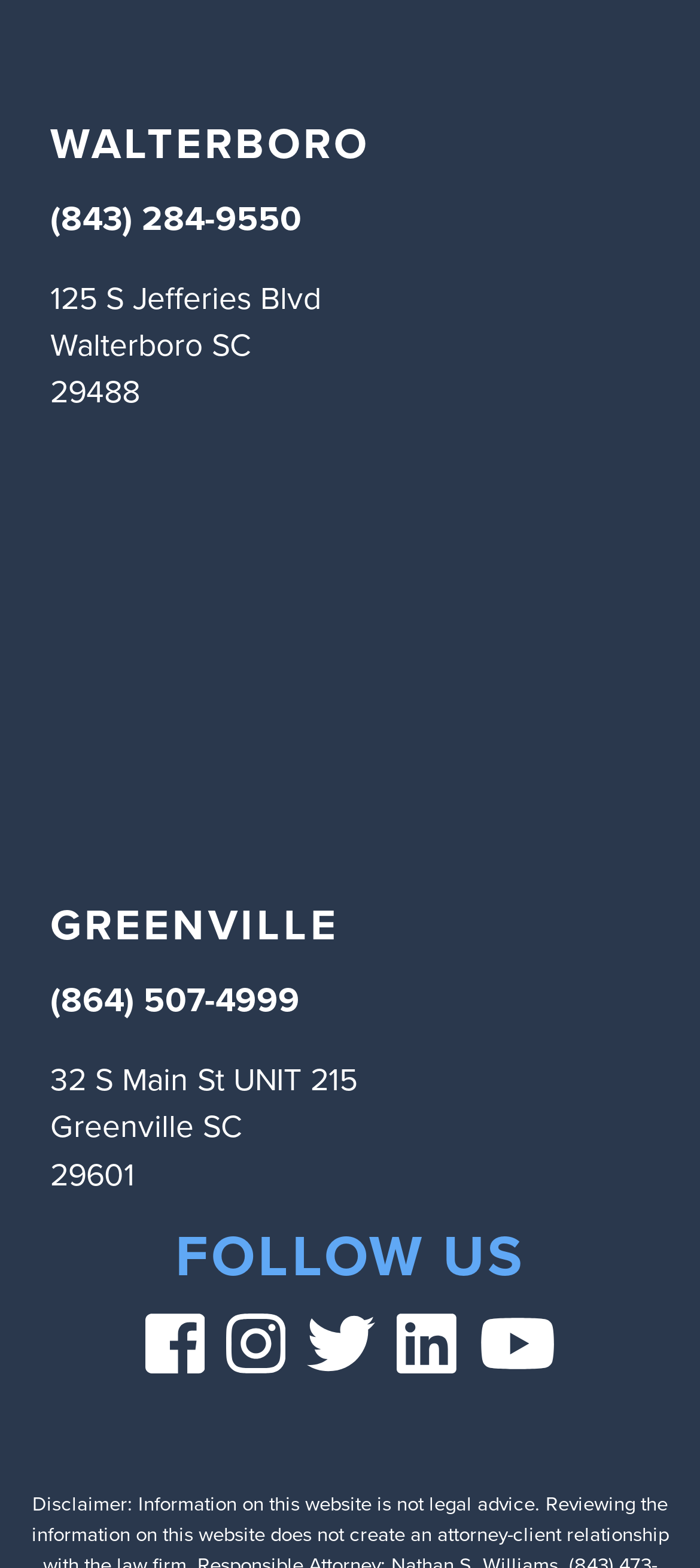Determine the bounding box coordinates of the element's region needed to click to follow the instruction: "Follow on Facebook". Provide these coordinates as four float numbers between 0 and 1, formatted as [left, top, right, bottom].

[0.207, 0.842, 0.292, 0.868]